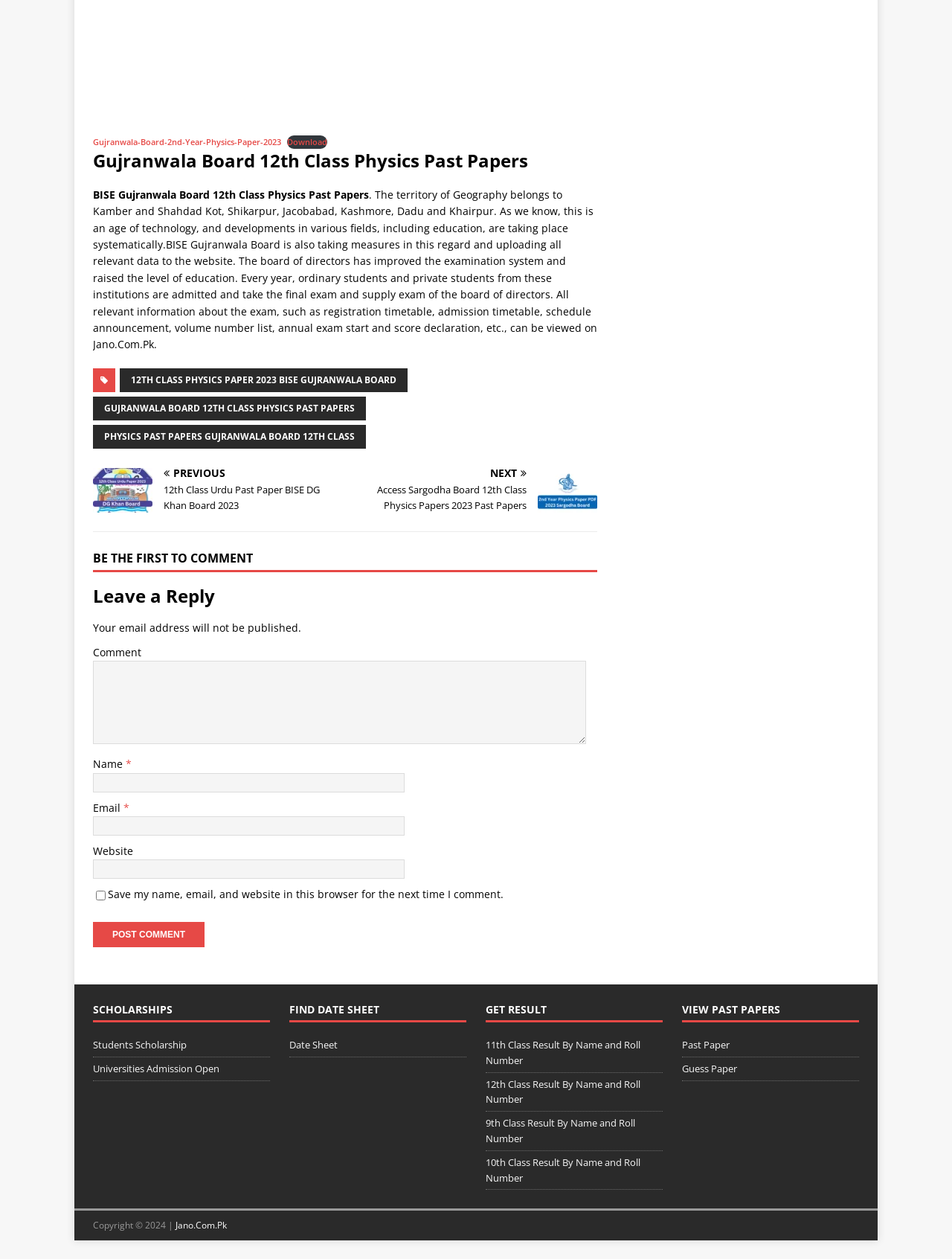Please specify the bounding box coordinates of the region to click in order to perform the following instruction: "View 12TH CLASS PHYSICS PAPER 2023 BISE GUJRANWALA BOARD".

[0.126, 0.292, 0.428, 0.311]